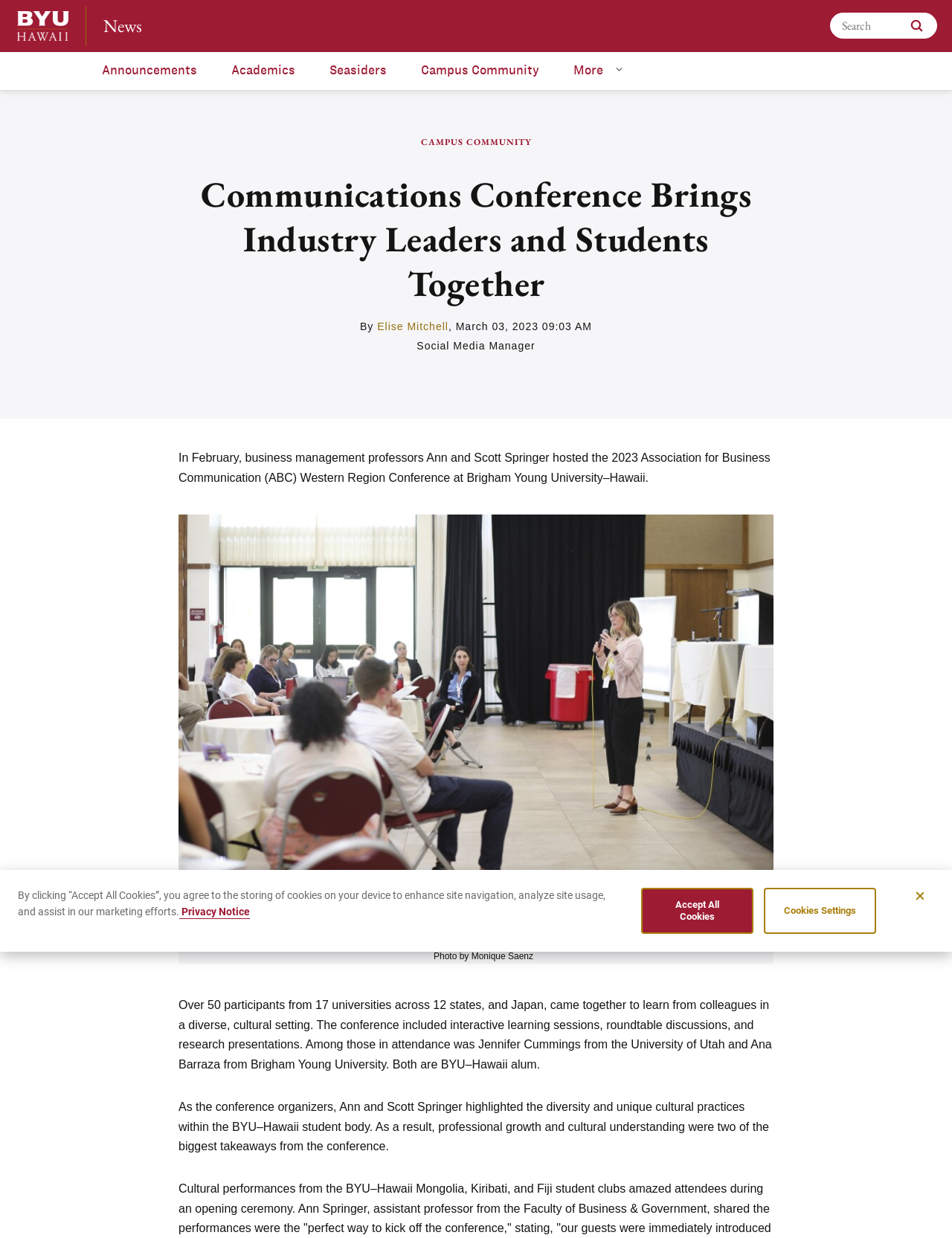Using details from the image, please answer the following question comprehensively:
What is the name of the university that hosted the ABC conference?

I found the answer by reading the text in the webpage, specifically the sentence 'In February, business management professors Ann and Scott Springer hosted the 2023 Association for Business Communication (ABC) Western Region Conference at Brigham Young University–Hawaii.' which mentions the university that hosted the conference.